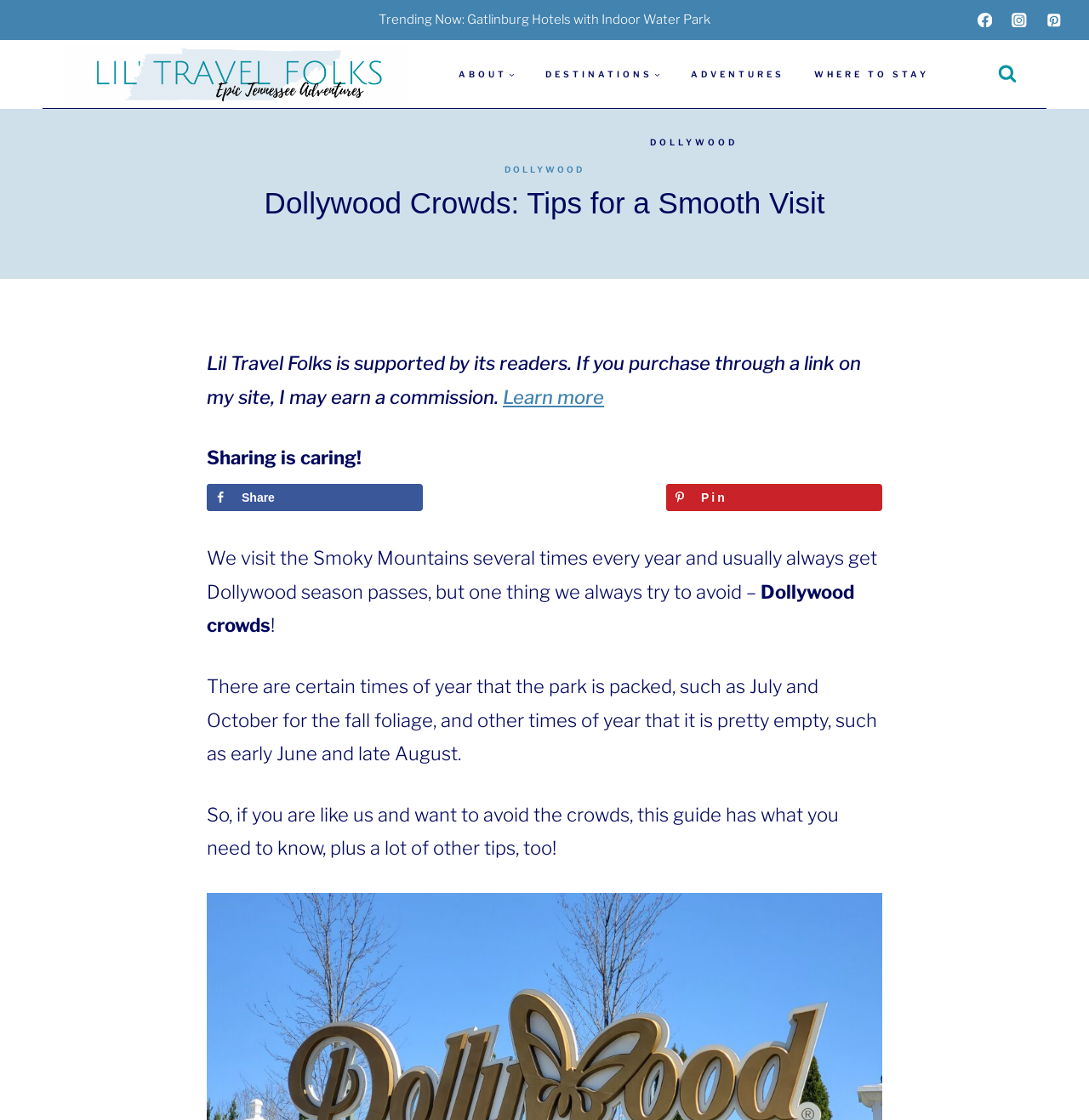What is the purpose of the guide?
Give a comprehensive and detailed explanation for the question.

I understood the purpose of the guide by reading the text 'We visit the Smoky Mountains several times every year and usually always get Dollywood season passes, but one thing we always try to avoid – Dollywood crowds' and also the heading 'Dollywood Crowds: Tips for a Smooth Visit'.